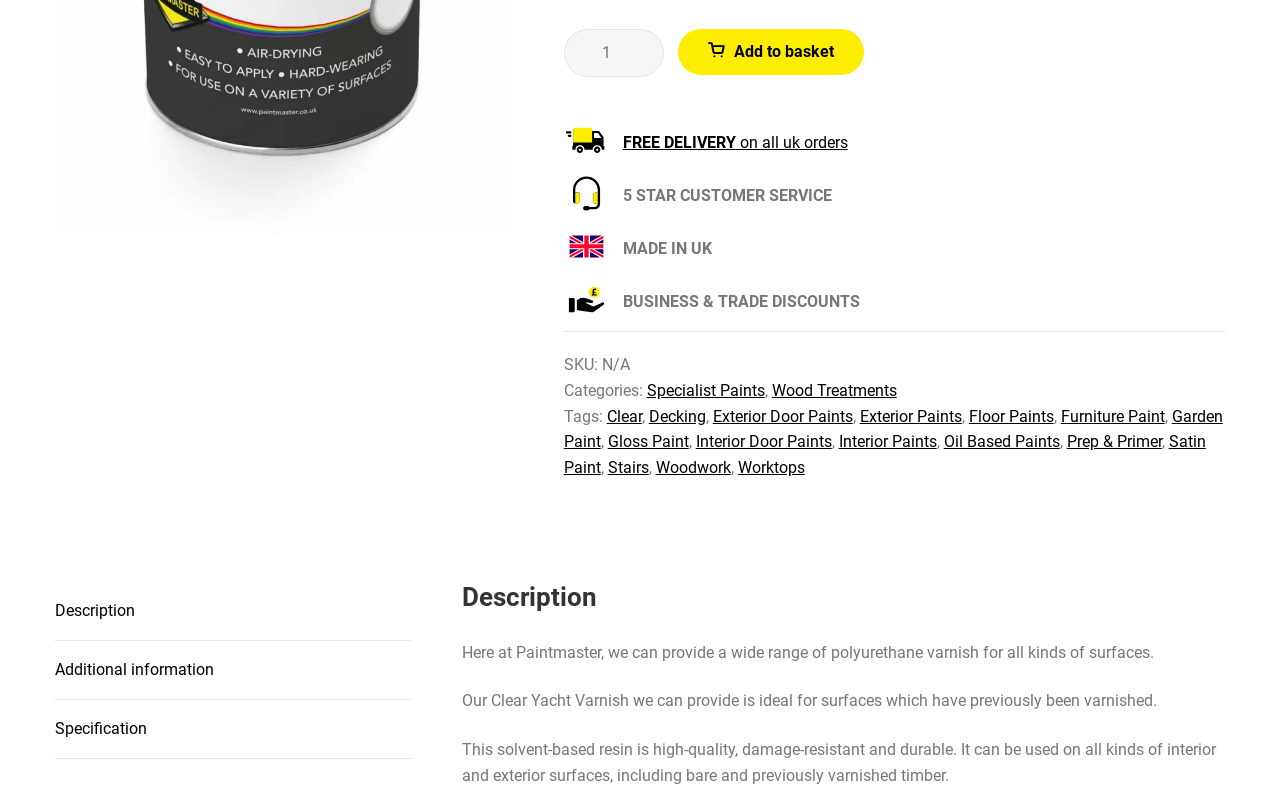Extract the bounding box coordinates for the HTML element that matches this description: "Oil Based Paints". The coordinates should be four float numbers between 0 and 1, i.e., [left, top, right, bottom].

[0.737, 0.535, 0.828, 0.559]